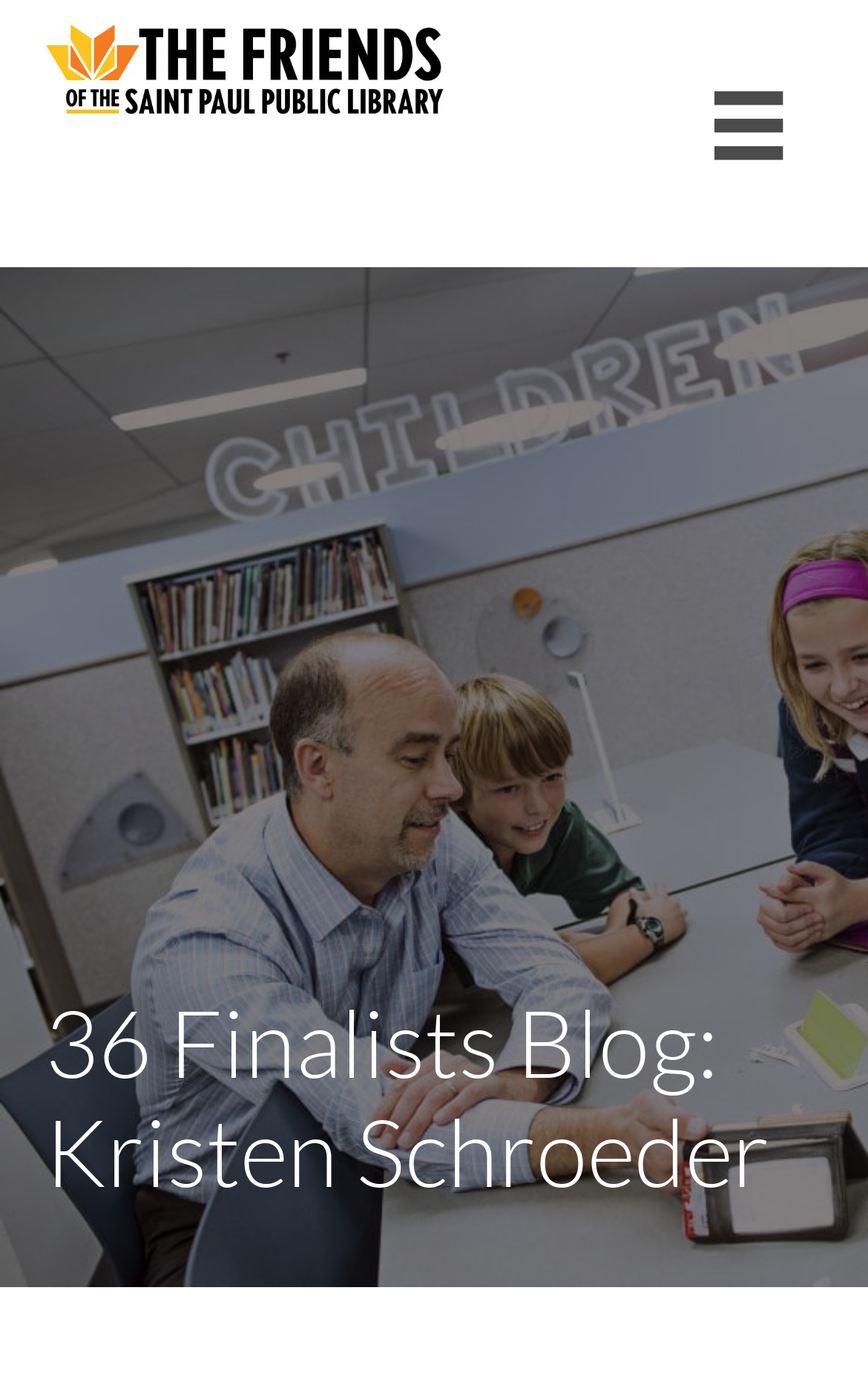What is the primary heading on this webpage?

36 Finalists Blog: Kristen Schroeder